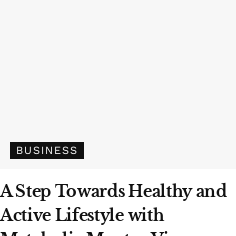What is the purpose of the article?
Please provide a single word or phrase based on the screenshot.

To inspire readers to adopt healthy practices